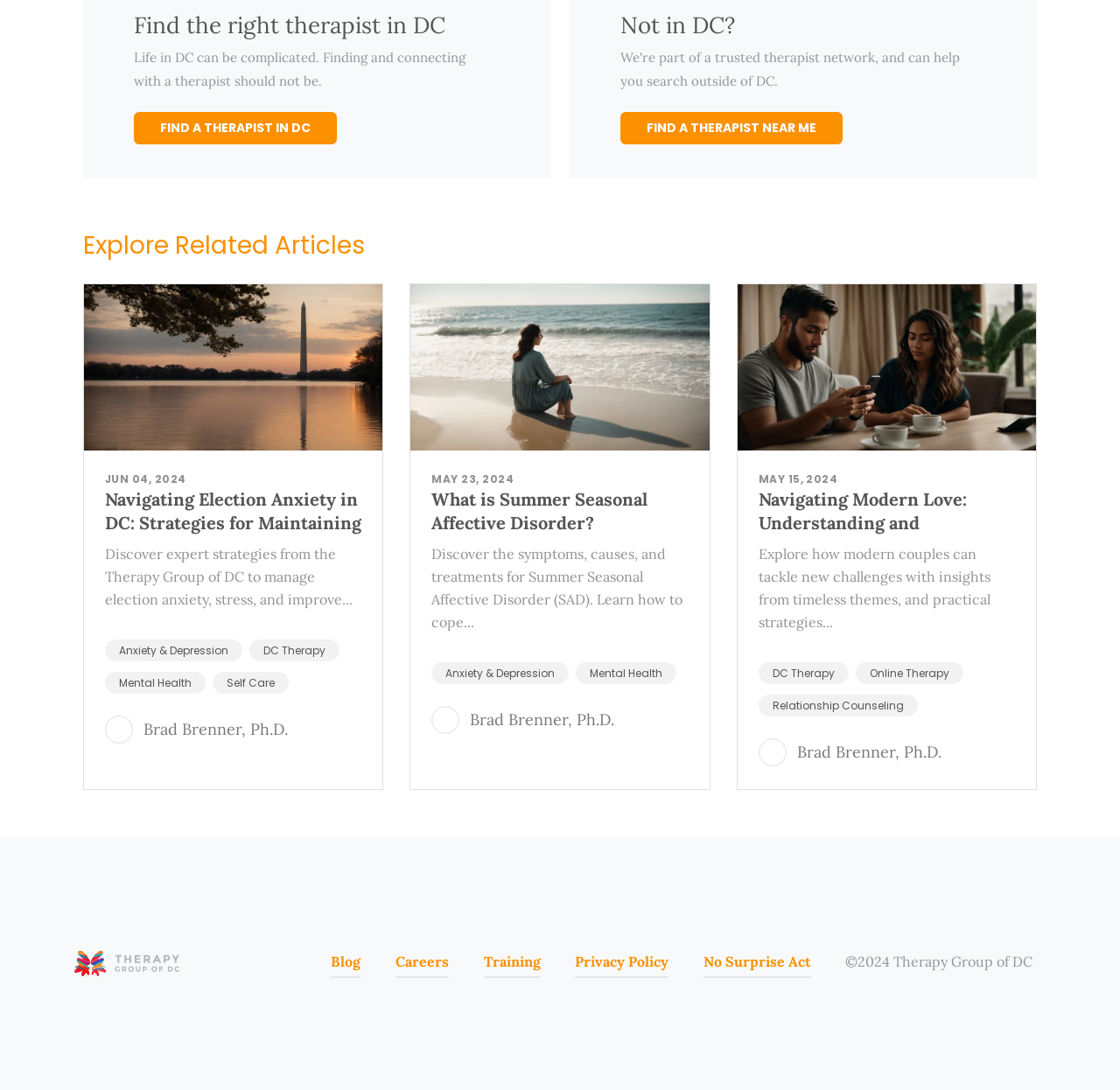Pinpoint the bounding box coordinates of the clickable element to carry out the following instruction: "Visit the blog."

[0.296, 0.871, 0.322, 0.897]